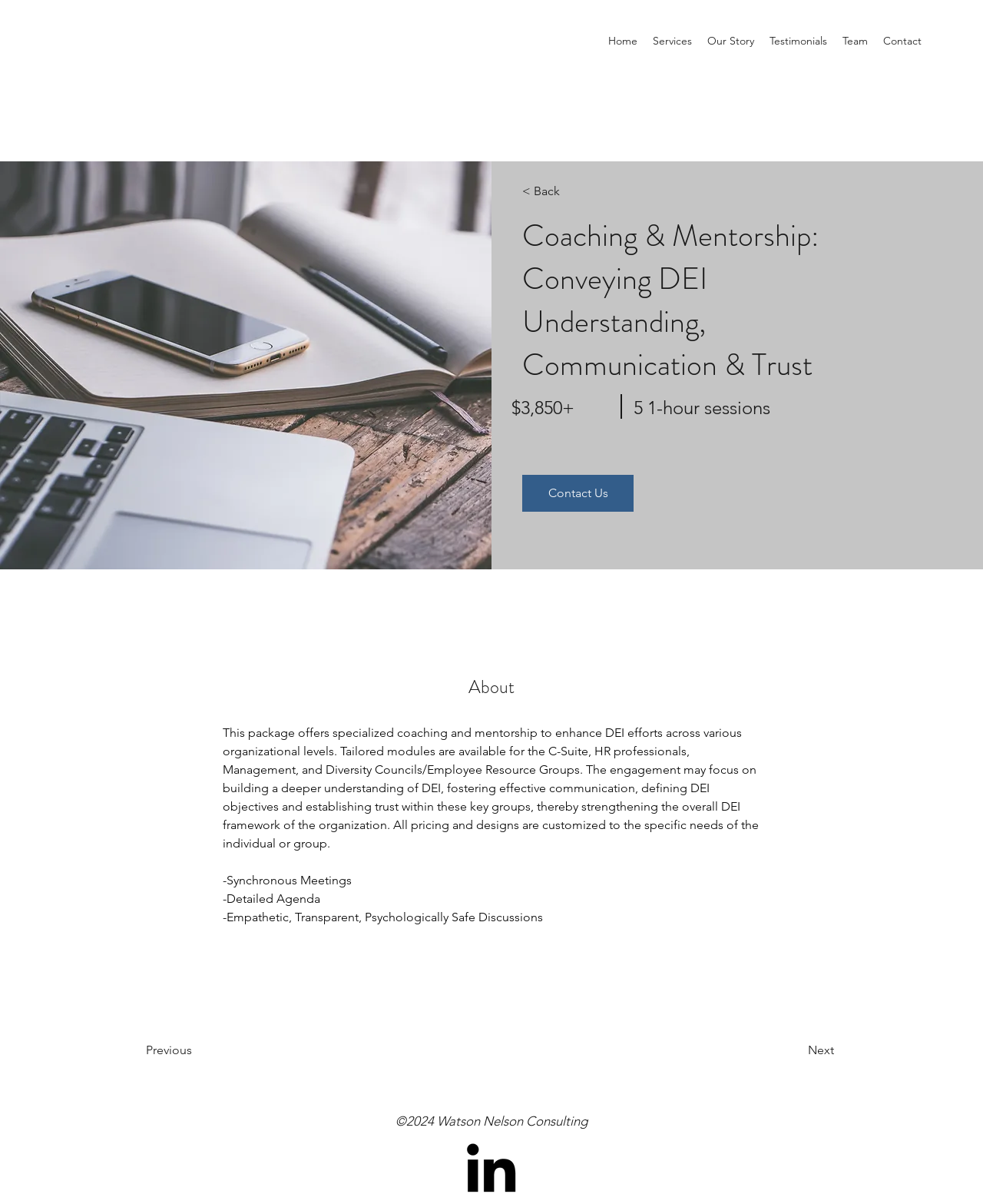Determine the bounding box coordinates for the clickable element to execute this instruction: "view next page". Provide the coordinates as four float numbers between 0 and 1, i.e., [left, top, right, bottom].

[0.763, 0.861, 0.848, 0.884]